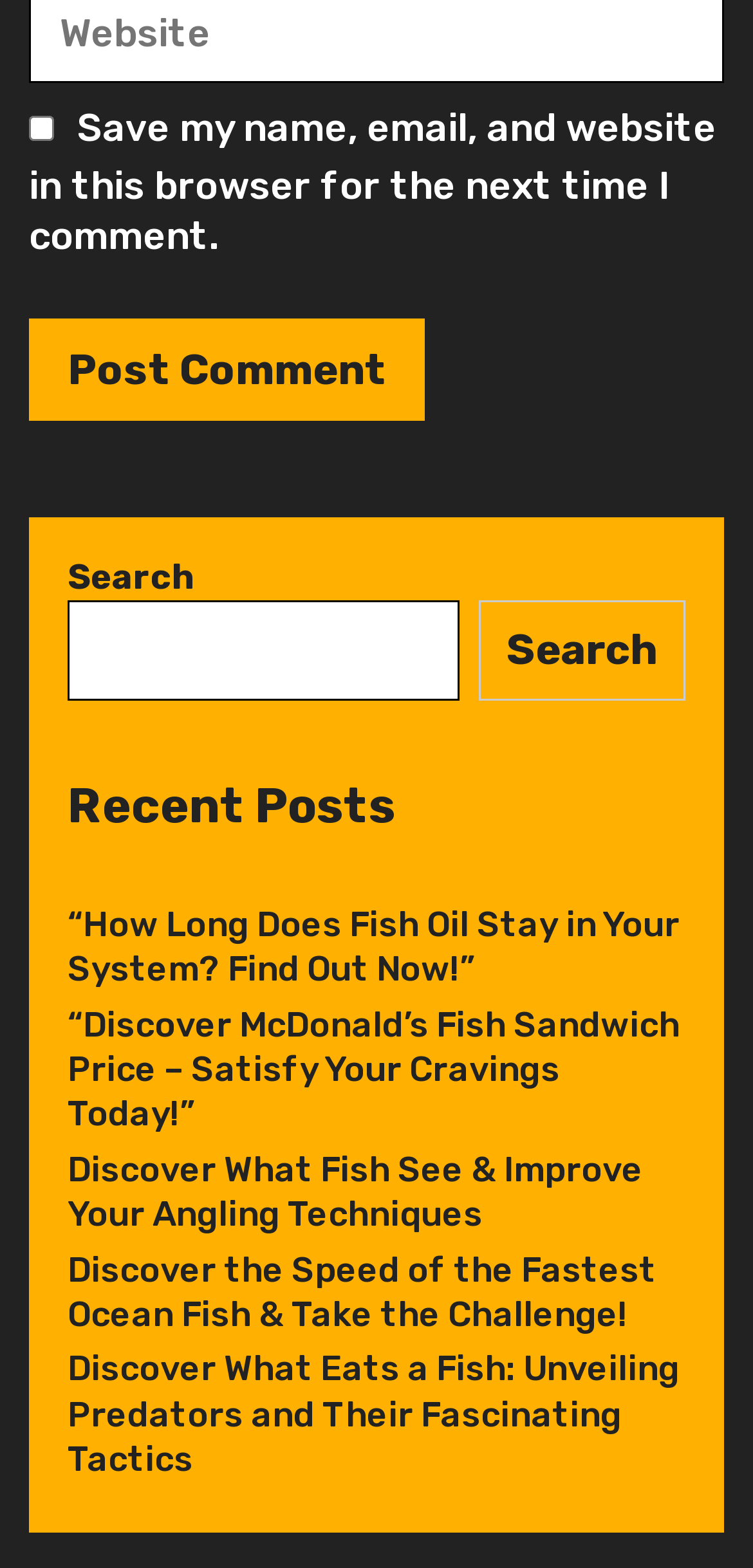Given the element description, predict the bounding box coordinates in the format (top-left x, top-left y, bottom-right x, bottom-right y). Make sure all values are between 0 and 1. Here is the element description: Search

[0.635, 0.383, 0.91, 0.447]